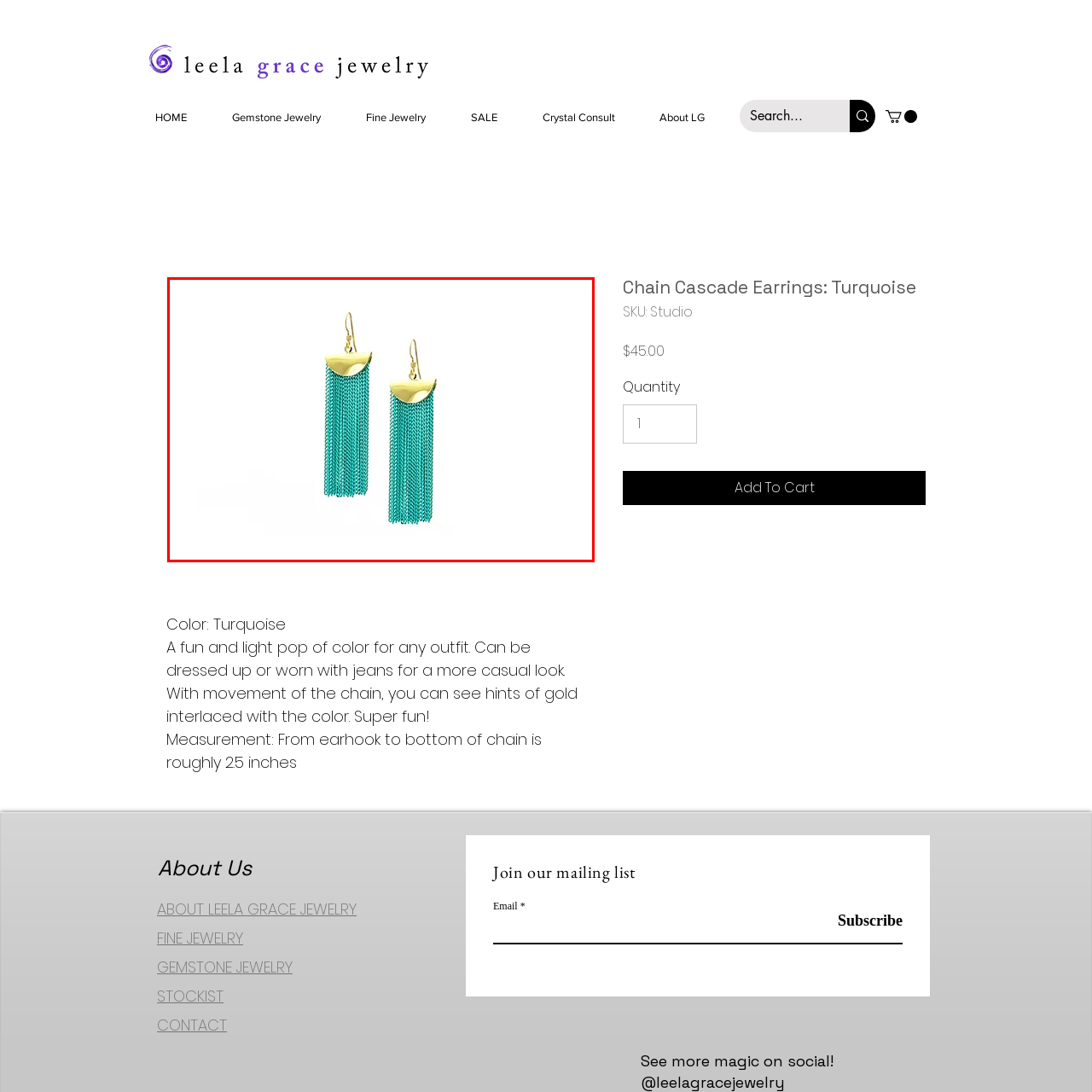Describe in detail what you see in the image highlighted by the red border.

These vibrant Chain Cascade Earrings in Turquoise feature a striking design, combining playful color and elegant movement. The earrings consist of a sleek gold-tone top that gracefully supports cascading chains of turquoise, creating a beautiful drape that catches the light. Measuring approximately 2.5 inches from the earhook to the bottom of the chain, they make a perfect accessory for both casual outfits and more formal attire. Whether dressed up for a special event or styled with jeans for a laid-back look, these earrings provide a fun and light pop of color, sure to enhance any ensemble. Priced at $45.00, they embody a chic and stylish choice for jewelry lovers.